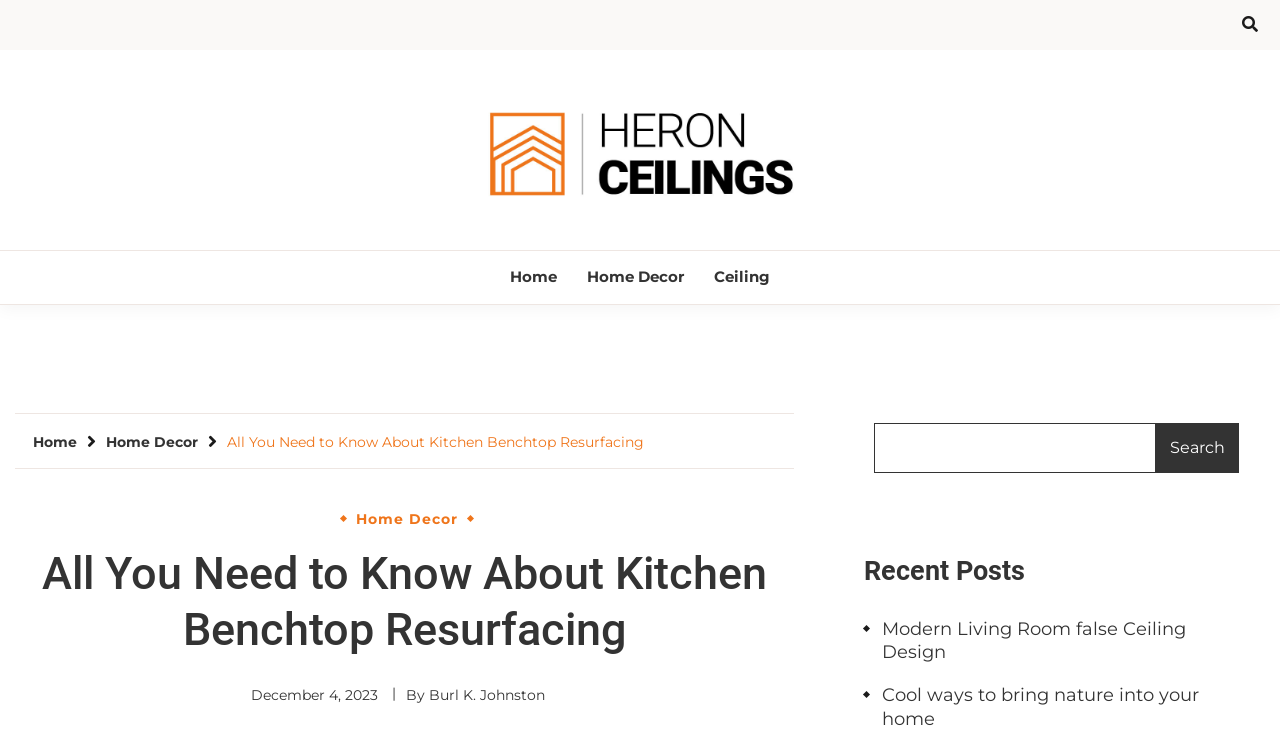Provide a thorough summary of the webpage.

The webpage is about kitchen benchtop resurfacing, specifically providing information on the topic. At the top right corner, there is a button with a search icon. Below it, there is a logo of Heron Ceilings, which is also a link, accompanied by a text link "Heron Ceilings" and another link "HERON CEILINGS". 

To the right of the logo, there are four navigation links: "Home", "Home Decor", "Ceiling", and a breadcrumbs navigation section. The breadcrumbs section contains links to "Home", "Home Decor", and the current page "All You Need to Know About Kitchen Benchtop Resurfacing".

Below the navigation section, there is a main heading "All You Need to Know About Kitchen Benchtop Resurfacing" followed by a link to the publication date "December 4, 2023", the author's name "Burl K. Johnston", and a time element.

On the right side of the page, there is a search box with a search button. Below the search box, there is a heading "Recent Posts" followed by two links to recent posts: "Modern Living Room false Ceiling Design" and "Cool ways to bring nature into your home".